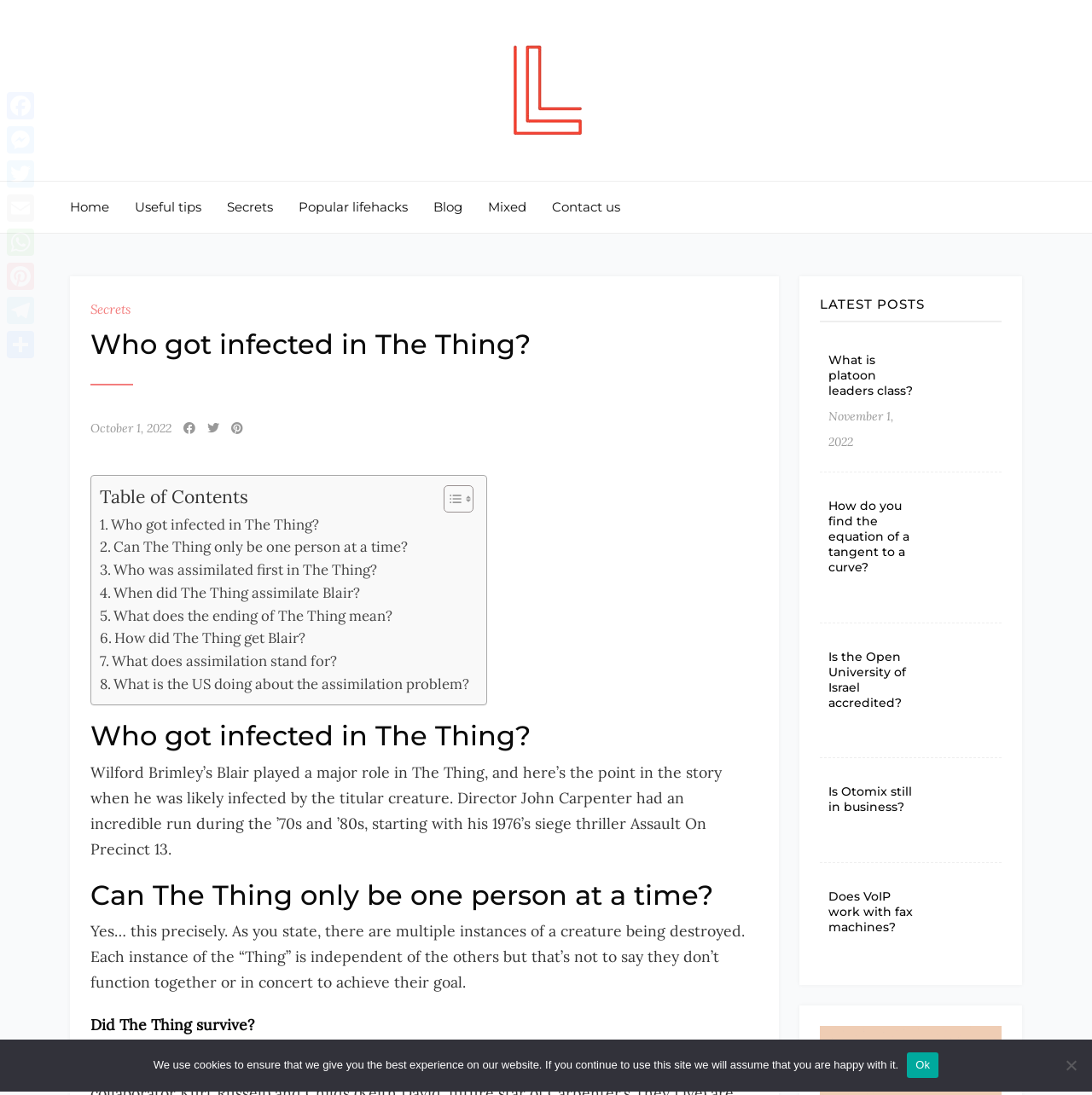Identify the webpage's primary heading and generate its text.

Who got infected in The Thing?